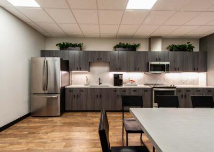Use a single word or phrase to answer the question:
What is above the cabinets?

Potted plants